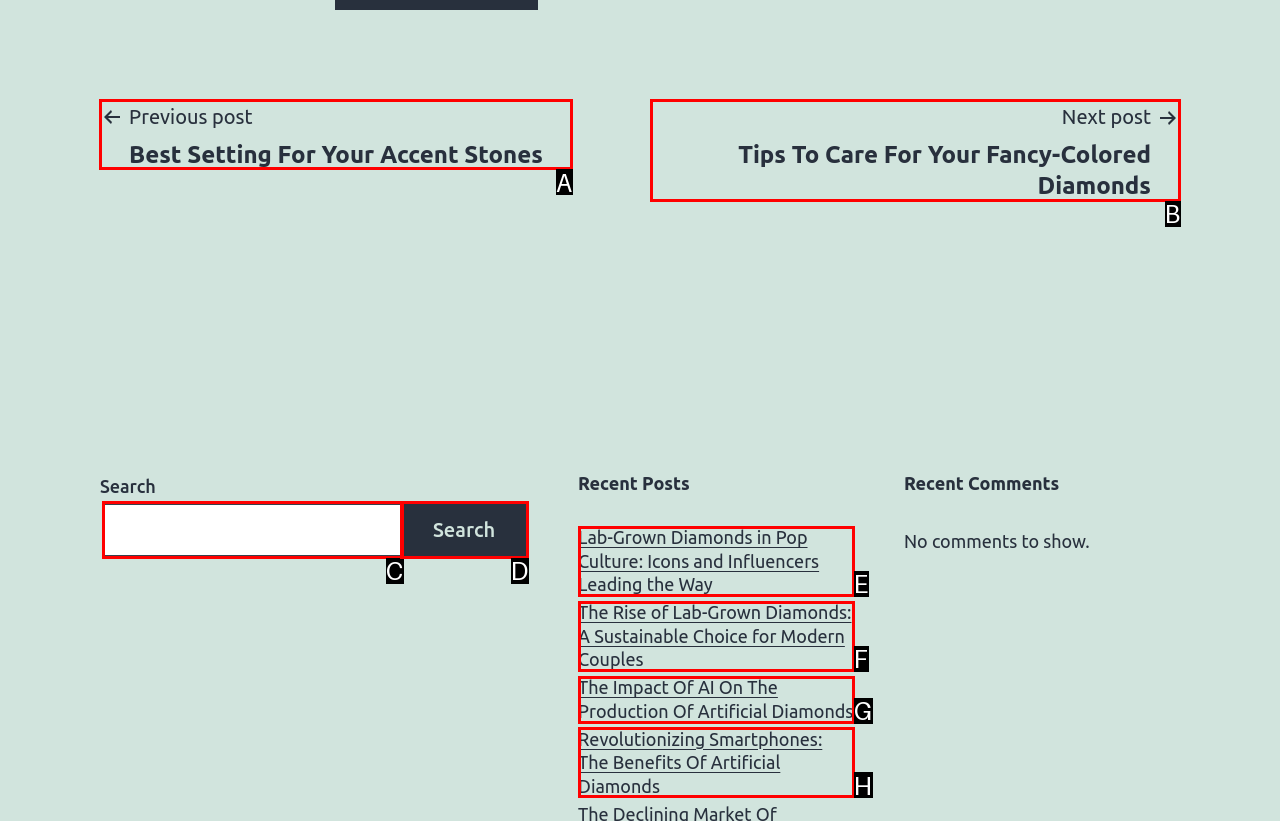Determine which option should be clicked to carry out this task: Go to previous post
State the letter of the correct choice from the provided options.

A